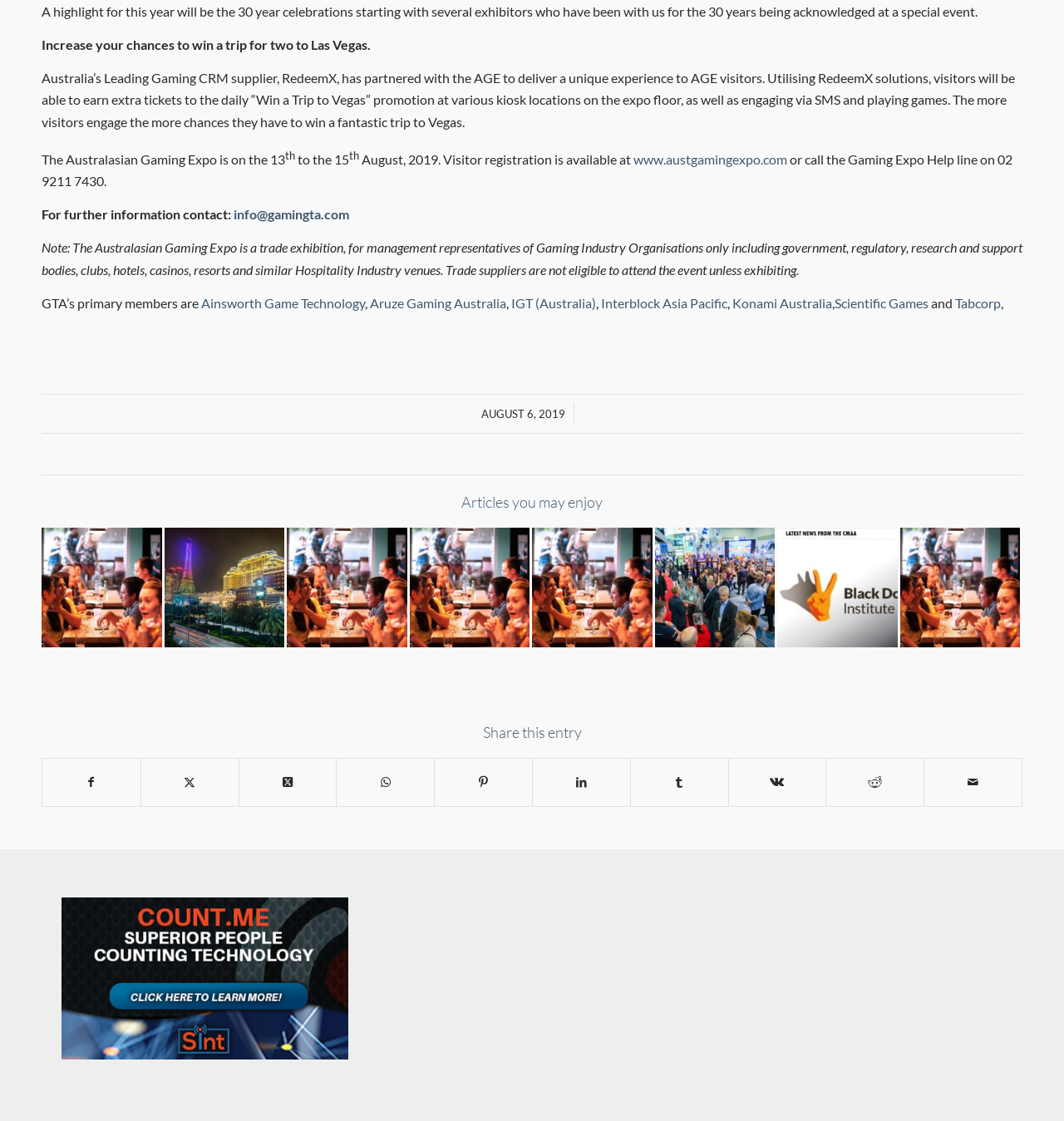Determine the bounding box coordinates of the element's region needed to click to follow the instruction: "Visit Ainsworth Game Technology's website". Provide these coordinates as four float numbers between 0 and 1, formatted as [left, top, right, bottom].

[0.189, 0.263, 0.343, 0.277]